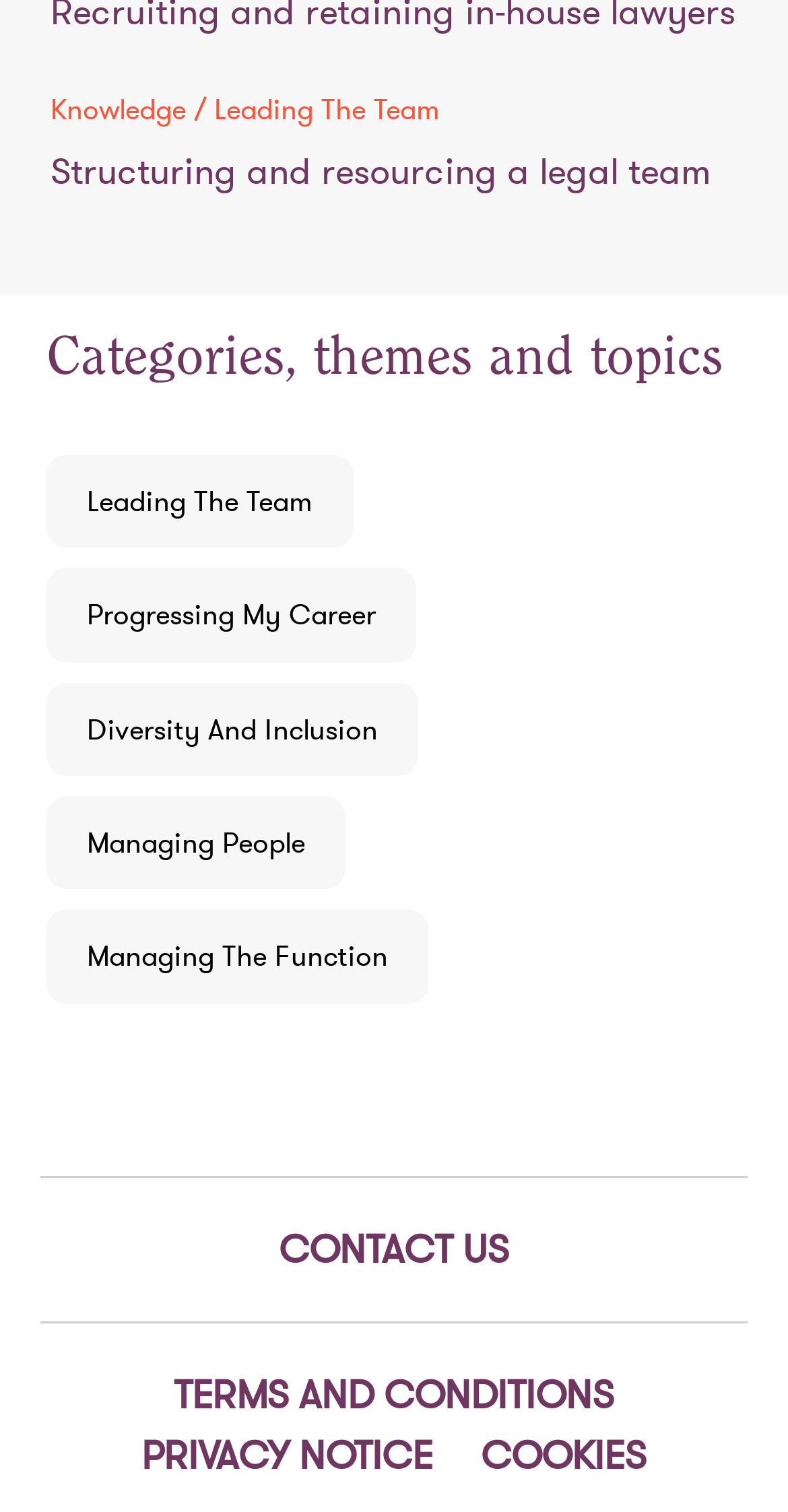What is the purpose of the 'CONTACT US' link?
Using the details shown in the screenshot, provide a comprehensive answer to the question.

The 'CONTACT US' link is likely intended for users to get in touch with the website owners or administrators, possibly to ask questions, provide feedback, or request information.